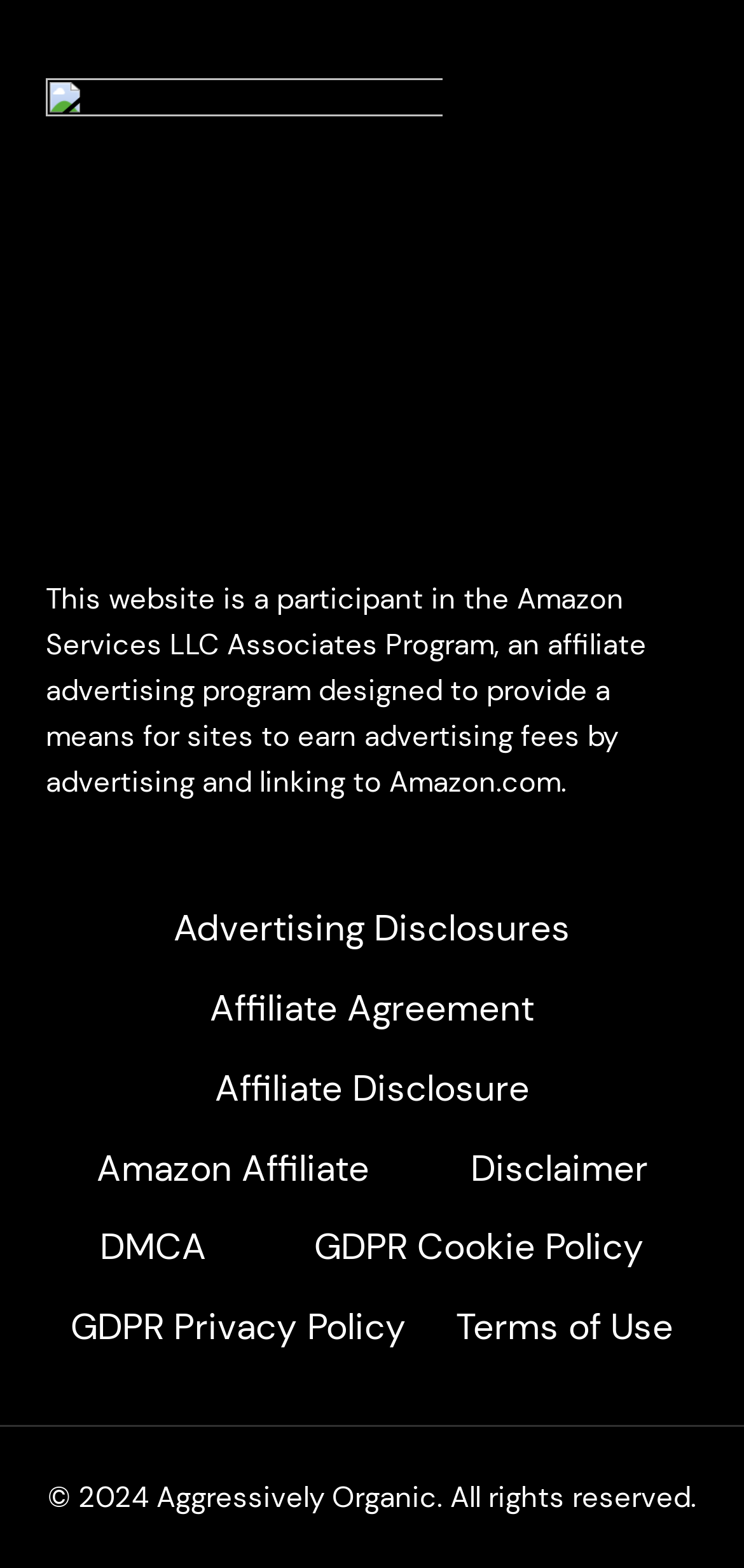Locate the bounding box coordinates of the segment that needs to be clicked to meet this instruction: "Learn about Amazon Affiliate".

[0.1, 0.72, 0.525, 0.771]